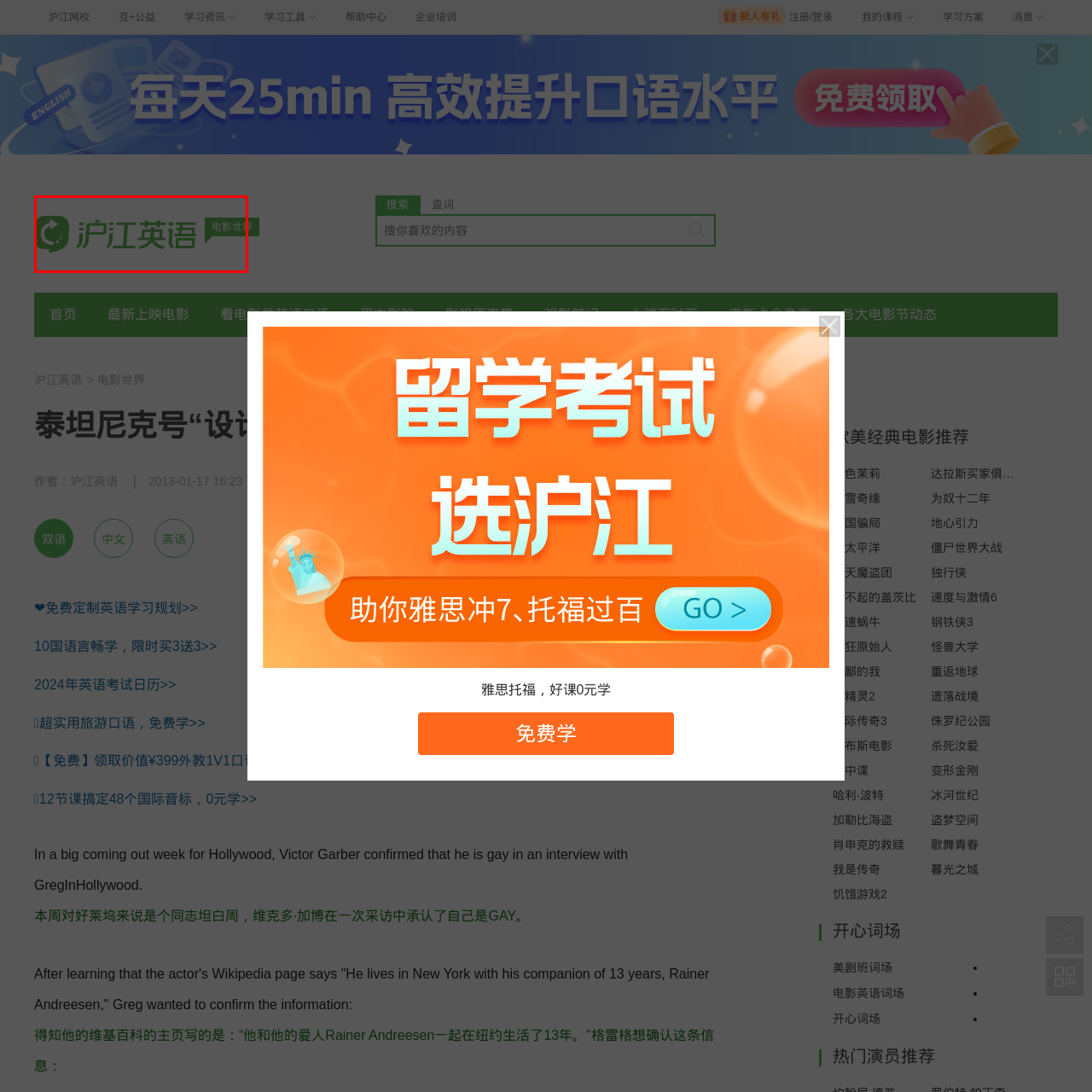What does the gray speech bubble graphic indicate?
Inspect the image area bounded by the red box and answer the question with a single word or a short phrase.

Conversational English learning